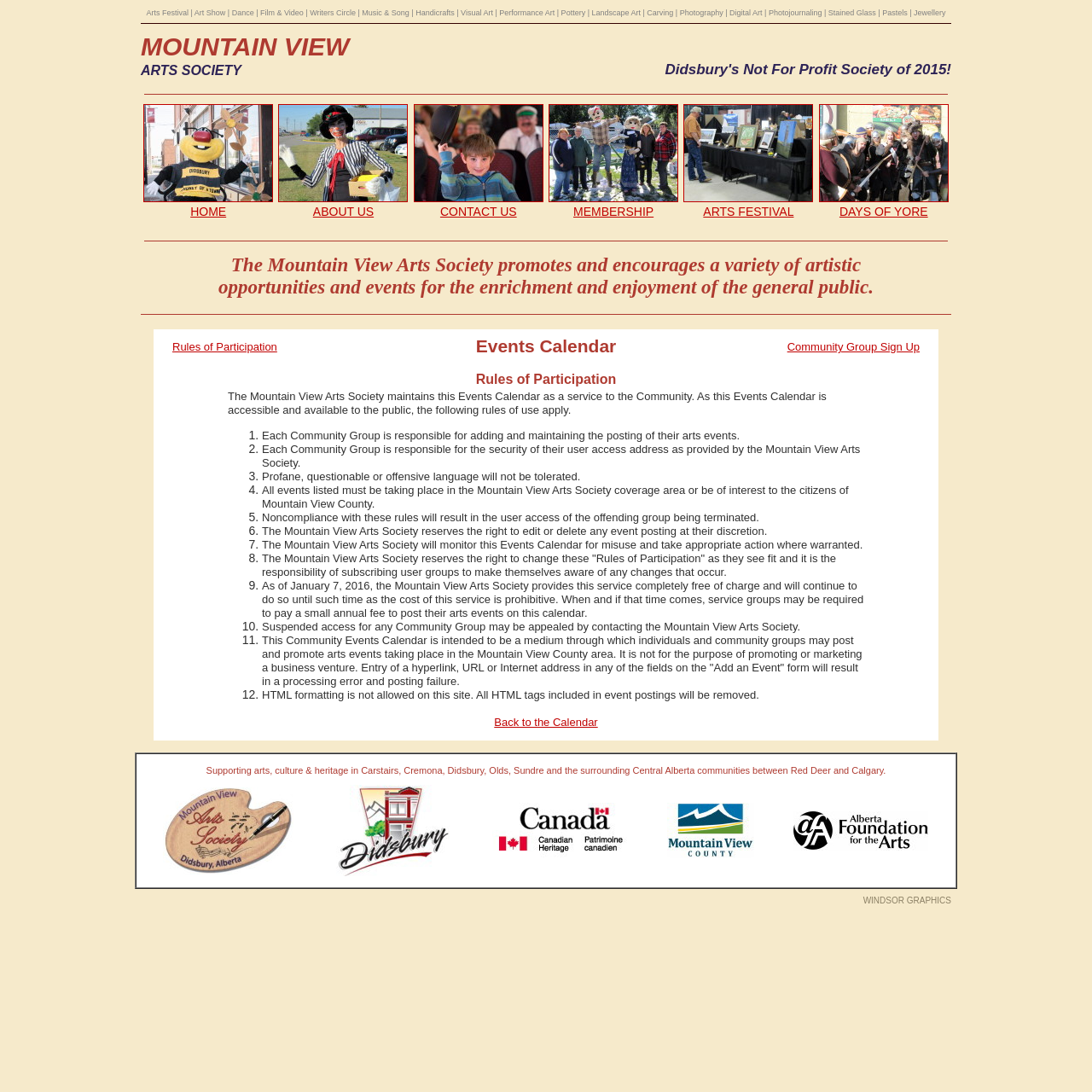Identify the bounding box coordinates of the clickable region necessary to fulfill the following instruction: "Contact the Mountain View Arts Society". The bounding box coordinates should be four float numbers between 0 and 1, i.e., [left, top, right, bottom].

[0.376, 0.094, 0.5, 0.202]